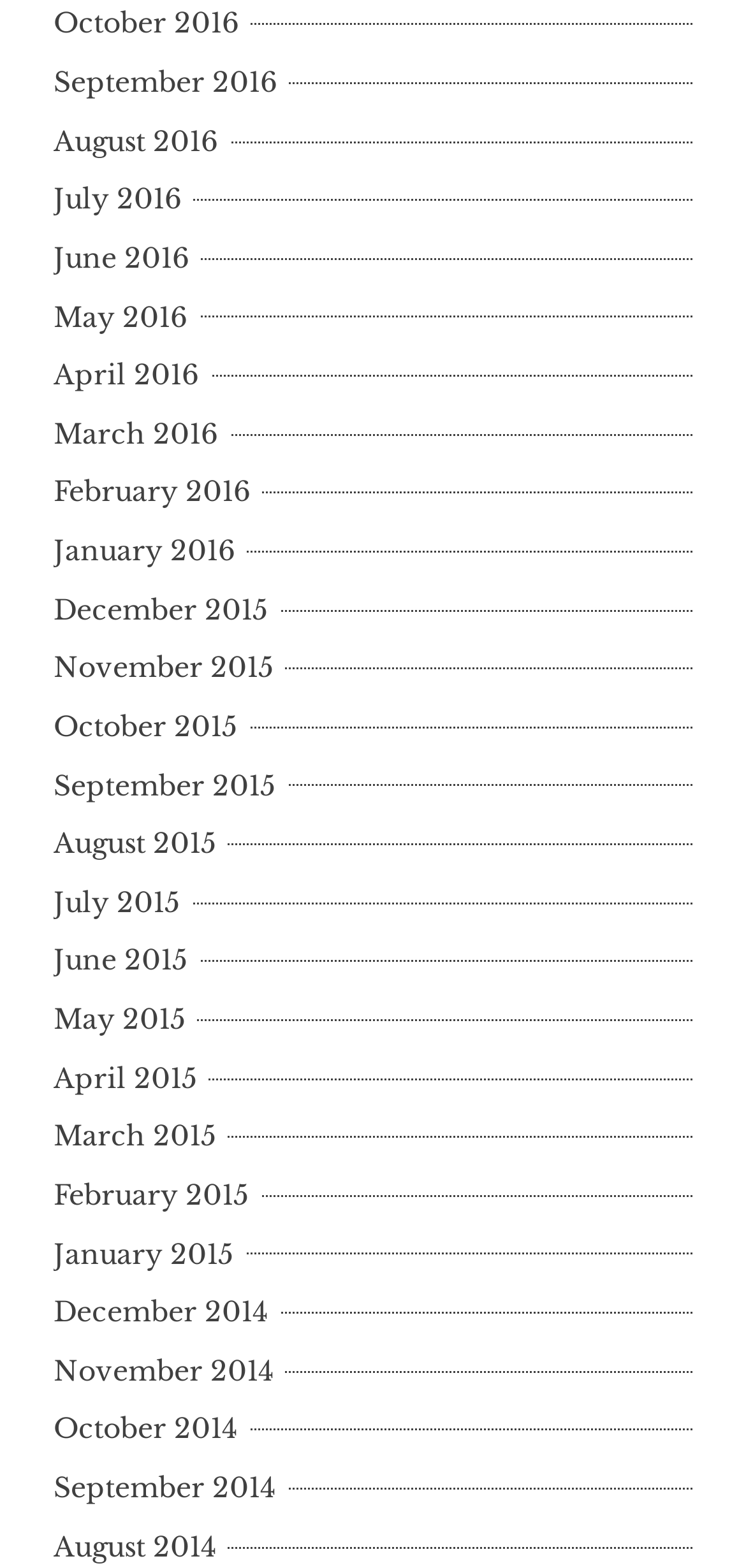Using the information in the image, could you please answer the following question in detail:
What is the earliest month listed?

I looked at the links on the webpage and found that the earliest month listed is January 2014, which is the bottom-most link.